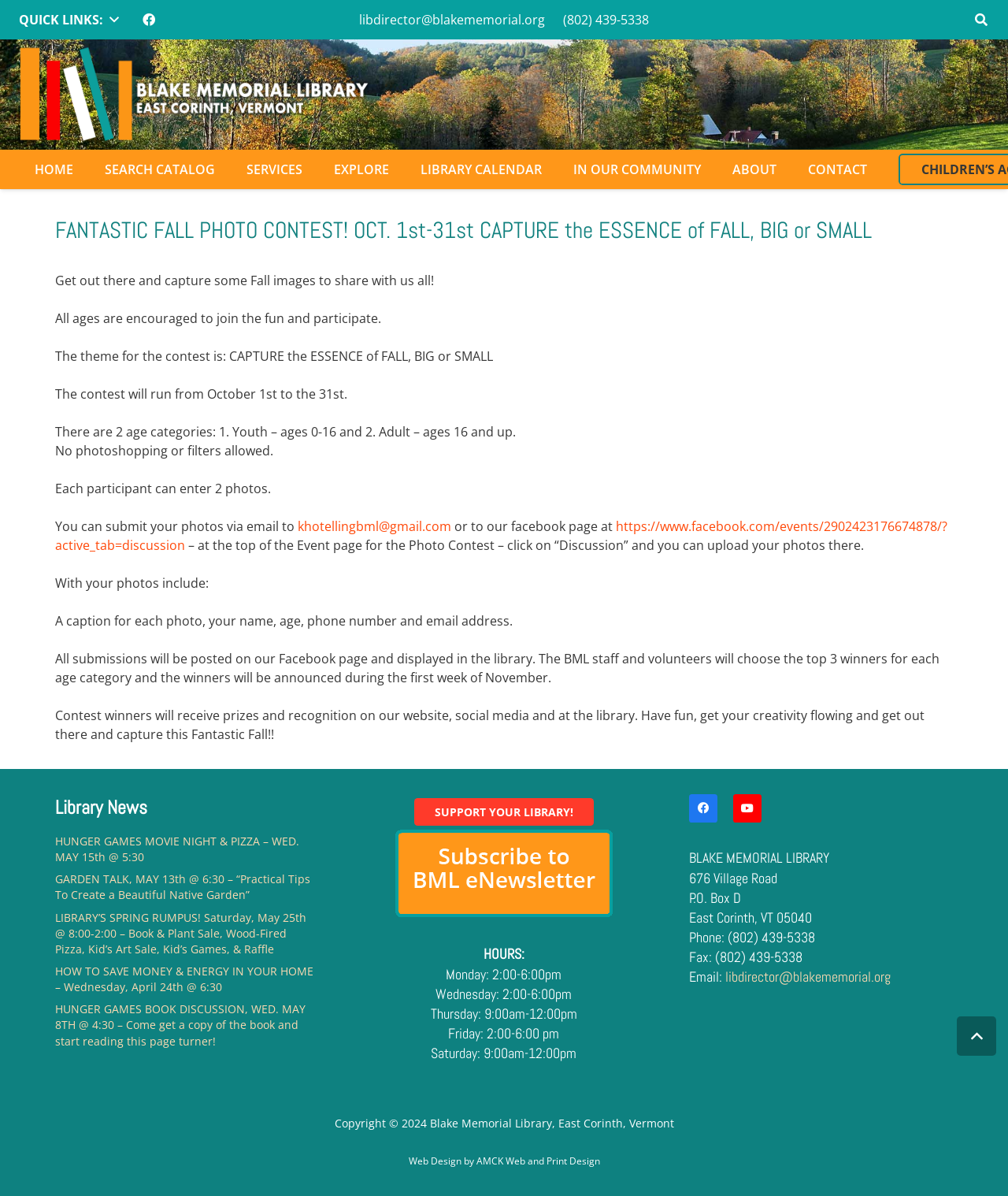Based on the image, please elaborate on the answer to the following question:
What is the deadline for submitting photos?

The webpage content states that the contest will run from October 1st to October 31st. This implies that the deadline for submitting photos is October 31st.